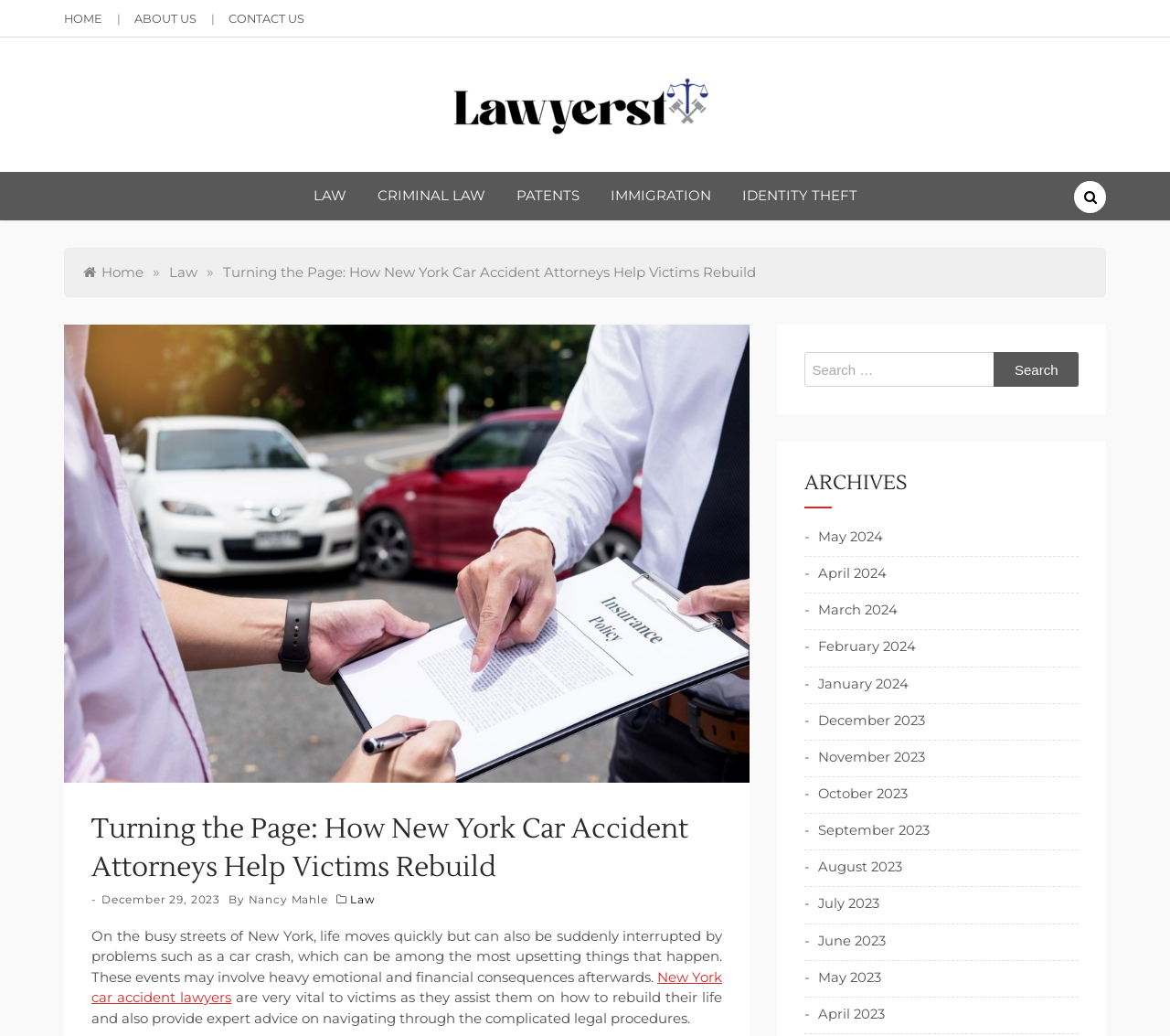Explain the webpage's design and content in an elaborate manner.

This webpage is about a law firm that specializes in car accident cases in New York. At the top, there are three links: "HOME", "ABOUT US", and "CONTACT US", aligned horizontally. Below these links, there is a logo of the law firm "Lawyerst" with an image and a heading. To the right of the logo, there is a section with links to different law categories, including "LAW", "CRIMINAL LAW", "PATENTS", "IMMIGRATION", and "IDENTITY THEFT". 

On the top right corner, there is a search button with a magnifying glass icon. Below the search button, there is a navigation section with breadcrumbs, showing the current page's location in the website's hierarchy. The current page is "Turning the Page: How New York Car Accident Attorneys Help Victims Rebuild".

The main content of the page starts with a heading that matches the page title. Below the heading, there is a date "December 29, 2023" and the author's name "Nancy Mahle". The main text describes how car accidents can be sudden and devastating, and how New York car accident lawyers can help victims rebuild their lives and navigate the legal process.

On the right side of the page, there is a search box with a label "Search for:" and a "Search" button. Below the search box, there is a section titled "ARCHIVES" with links to monthly archives of the blog, ranging from May 2024 to April 2023.